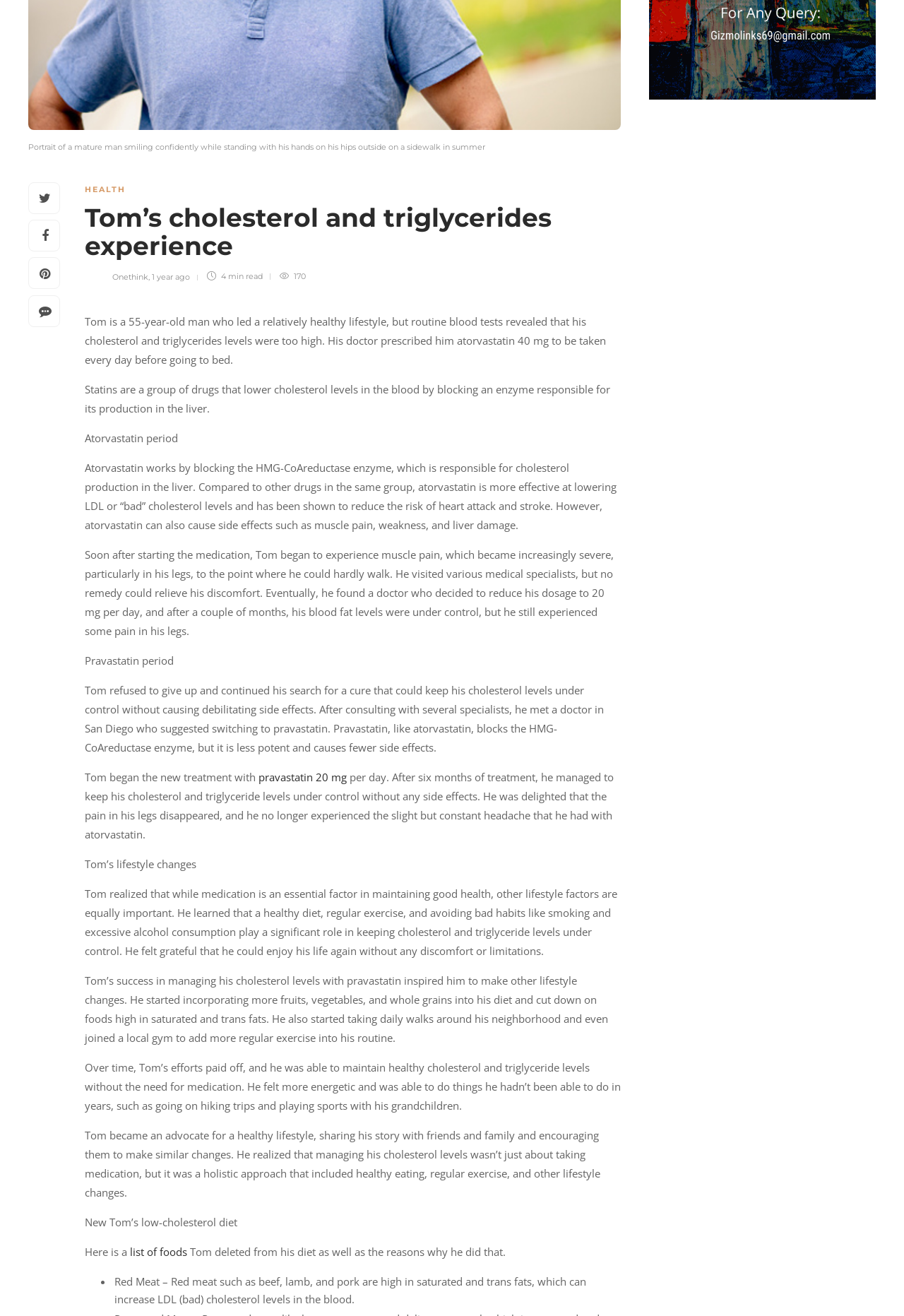Given the description: "Onethink", determine the bounding box coordinates of the UI element. The coordinates should be formatted as four float numbers between 0 and 1, [left, top, right, bottom].

[0.124, 0.206, 0.164, 0.214]